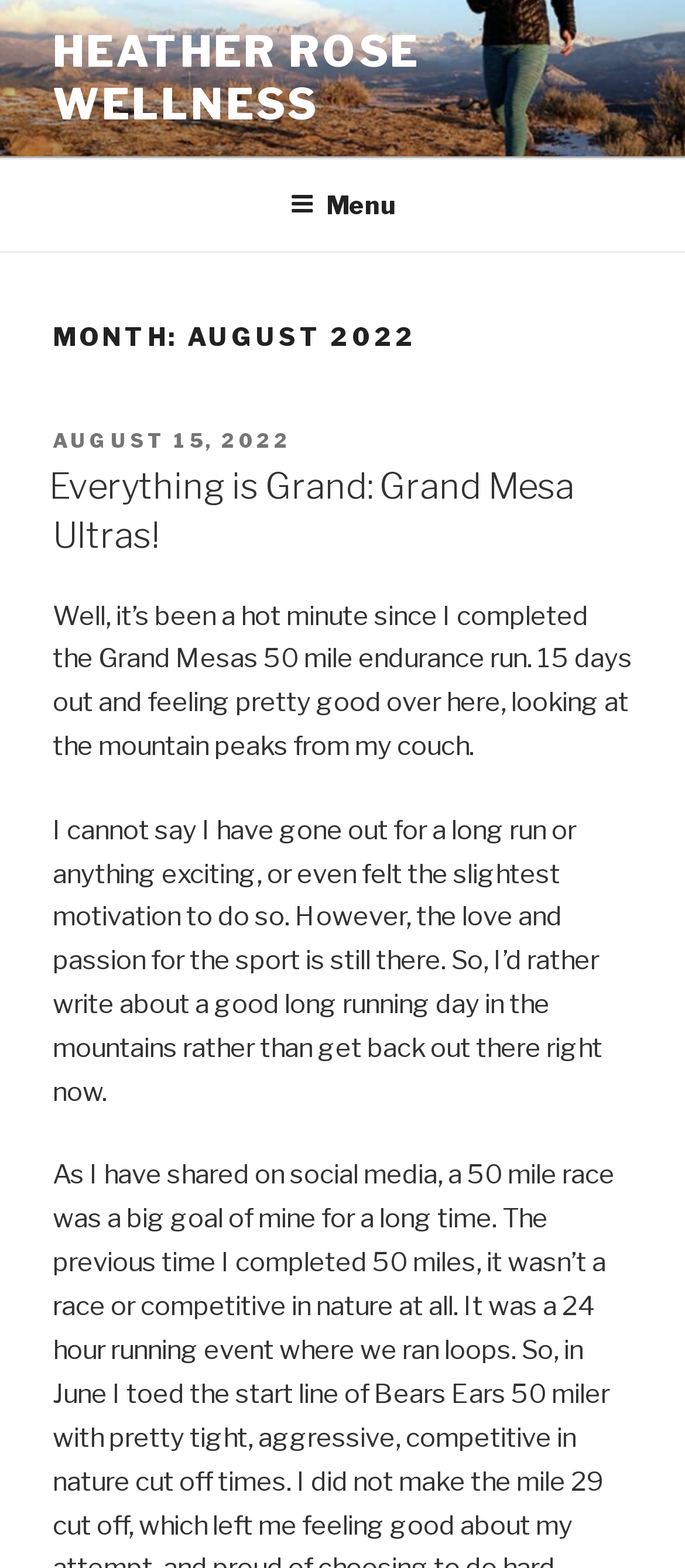Extract the bounding box for the UI element that matches this description: "Menu".

[0.386, 0.103, 0.614, 0.158]